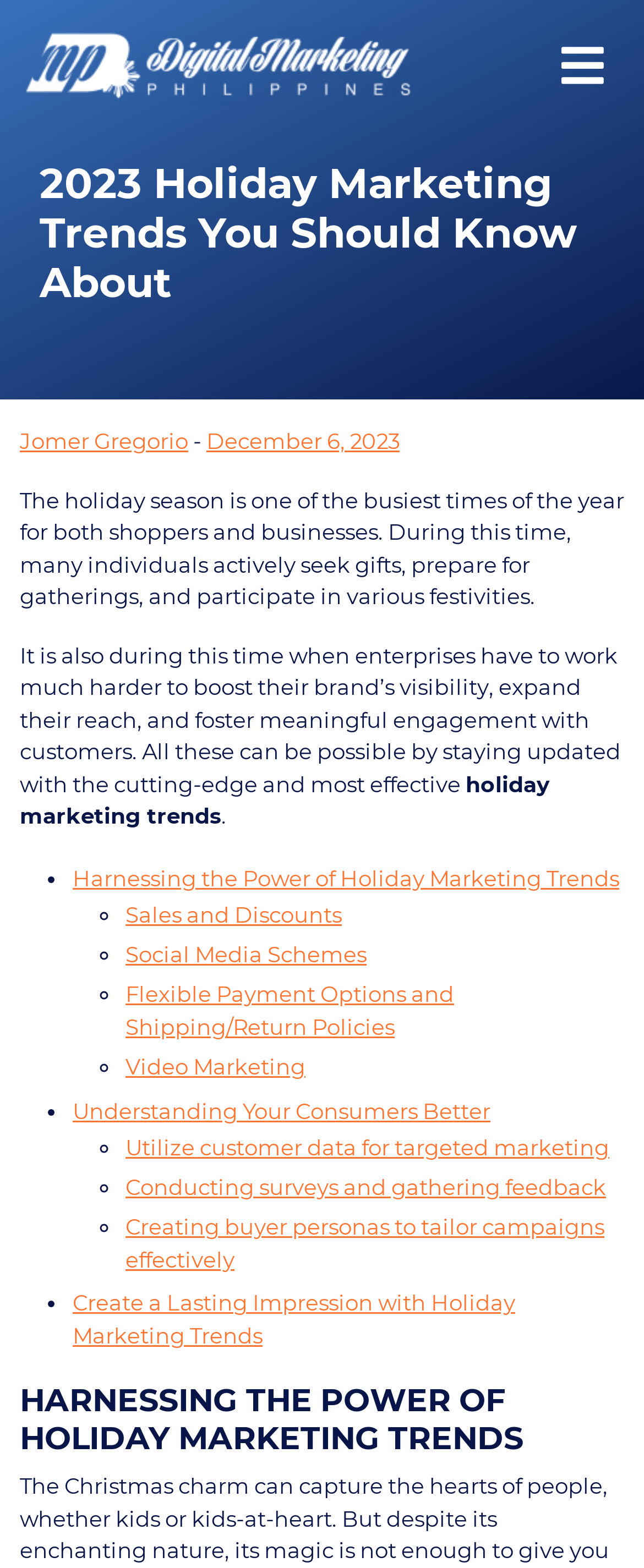Kindly provide the bounding box coordinates of the section you need to click on to fulfill the given instruction: "Read the article by Jomer Gregorio".

[0.031, 0.273, 0.292, 0.289]